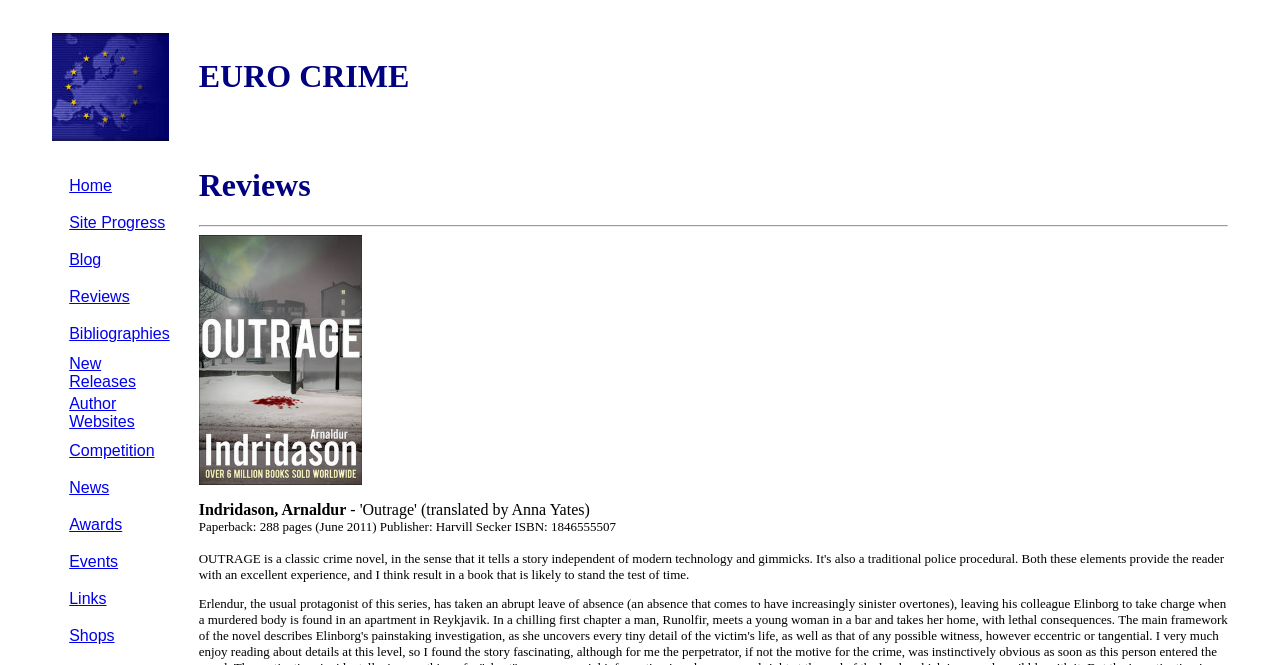What is the name of the website?
Answer briefly with a single word or phrase based on the image.

Euro Crime